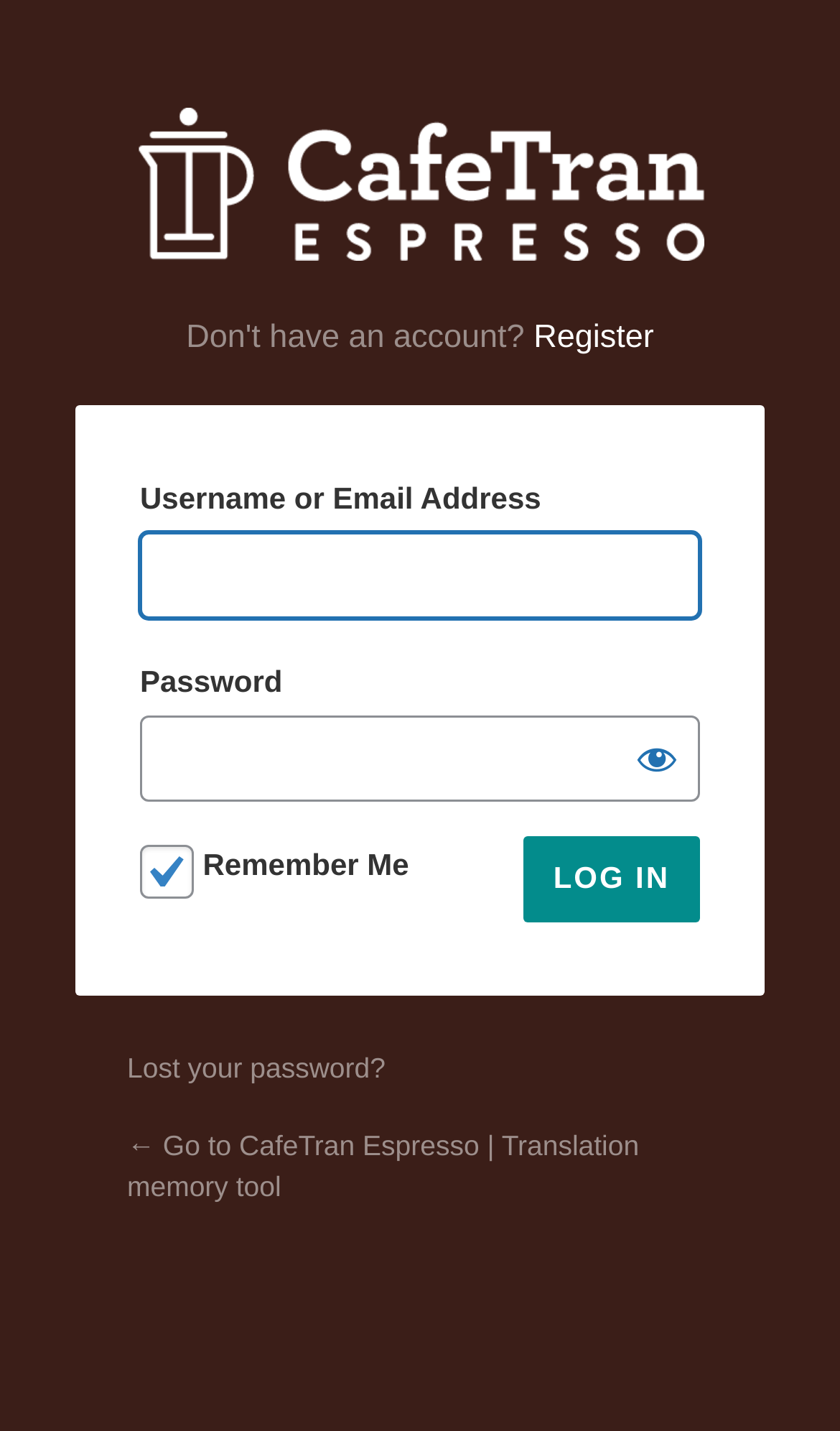Can you provide the bounding box coordinates for the element that should be clicked to implement the instruction: "Click Lost your password?"?

[0.151, 0.735, 0.459, 0.758]